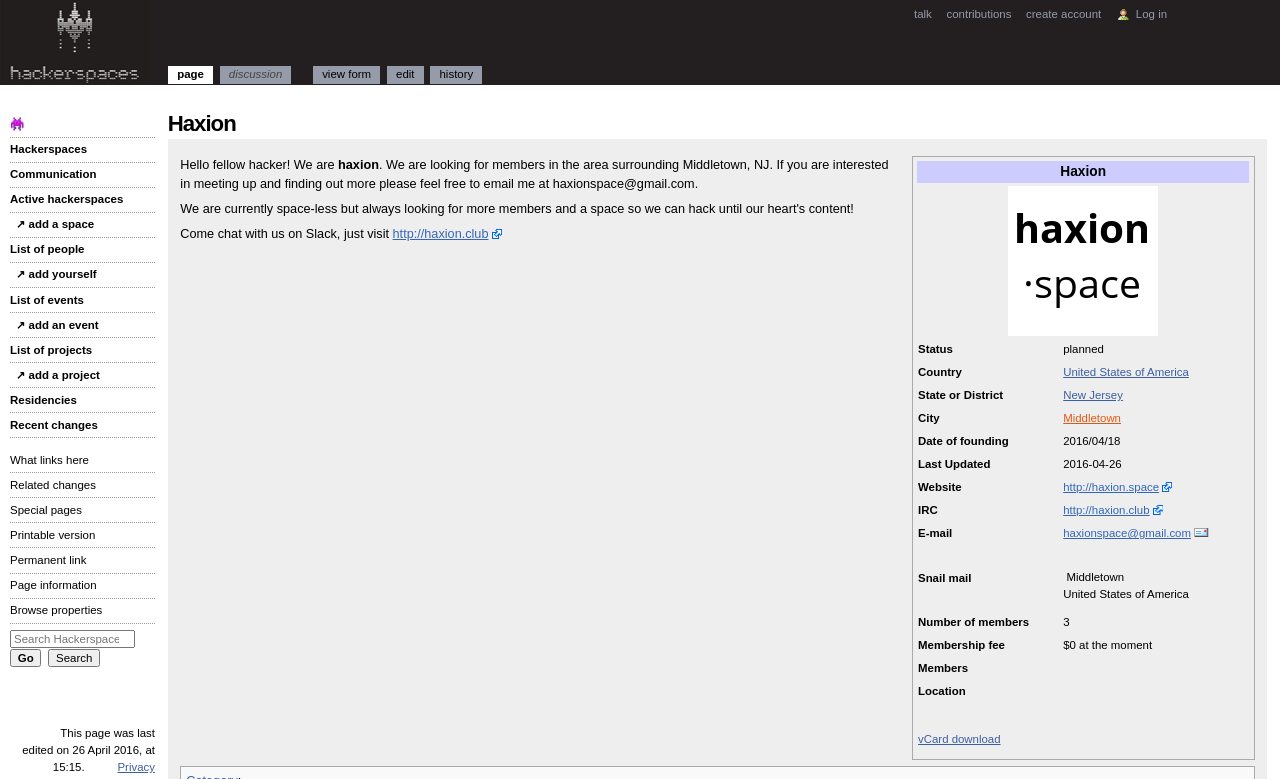Show the bounding box coordinates of the region that should be clicked to follow the instruction: "Edit the current page."

[0.302, 0.085, 0.331, 0.107]